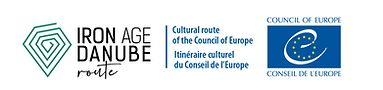Answer the following query with a single word or phrase:
What organization is committed to cultural heritage and cooperation?

Council of Europe